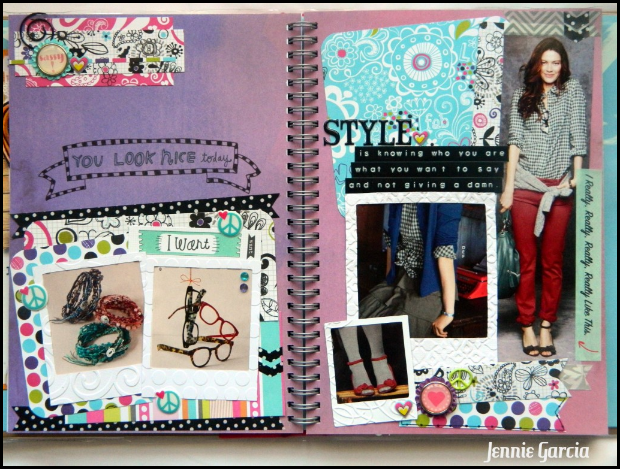Break down the image into a detailed narrative.

This vibrant image showcases a beautifully crafted two-page spread from a Smash Book by Jennie Garcia, featuring a whimsical and colorful design. On the left, the phrase "YOU LOOK NICE today" is prominently displayed within a decorative banner, complemented by fun patterns and textures that include polka dots and intricate doodles. Below this, there are stylish photographs of various accessories, including pairs of glasses, illustrating the theme of personal style.

To the right, the word "STYLE" stands out boldly, accompanied by a thoughtful definition: "is knowing who you are, what you want to say, and not giving a damn." This artistic expression encapsulates a confident attitude towards fashion and self-identity. The page is adorned with a combination of patterns and a striking photograph of a woman dressed in a chic outfit, embodying the very essence of the text.

Overall, the spread is a delightful mix of creativity and personal expression, showcasing Garcia's unique approach to capturing memories and highlights using her scrapbook.